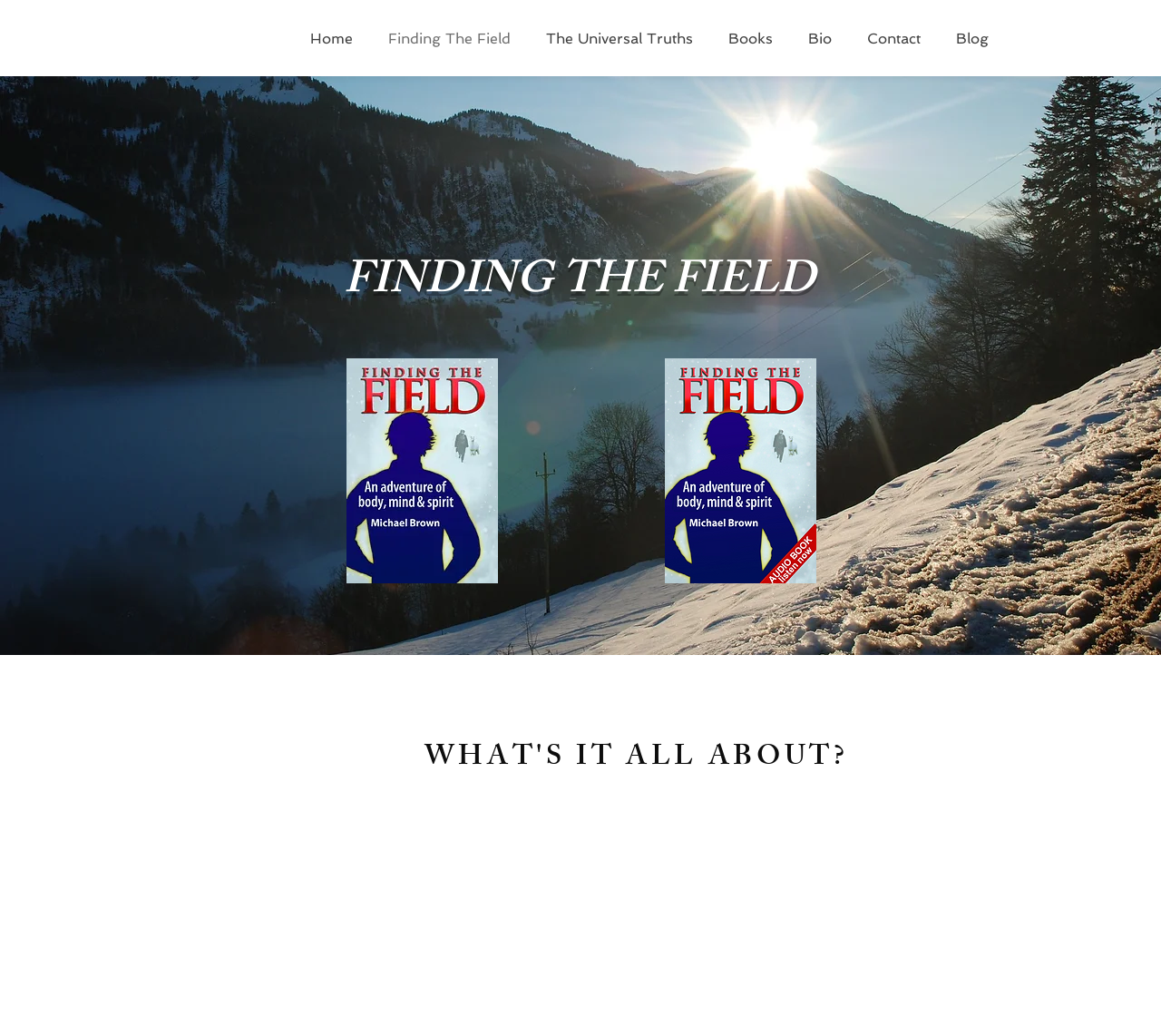Identify the bounding box of the UI component described as: "The Universal Truths".

[0.455, 0.011, 0.612, 0.063]